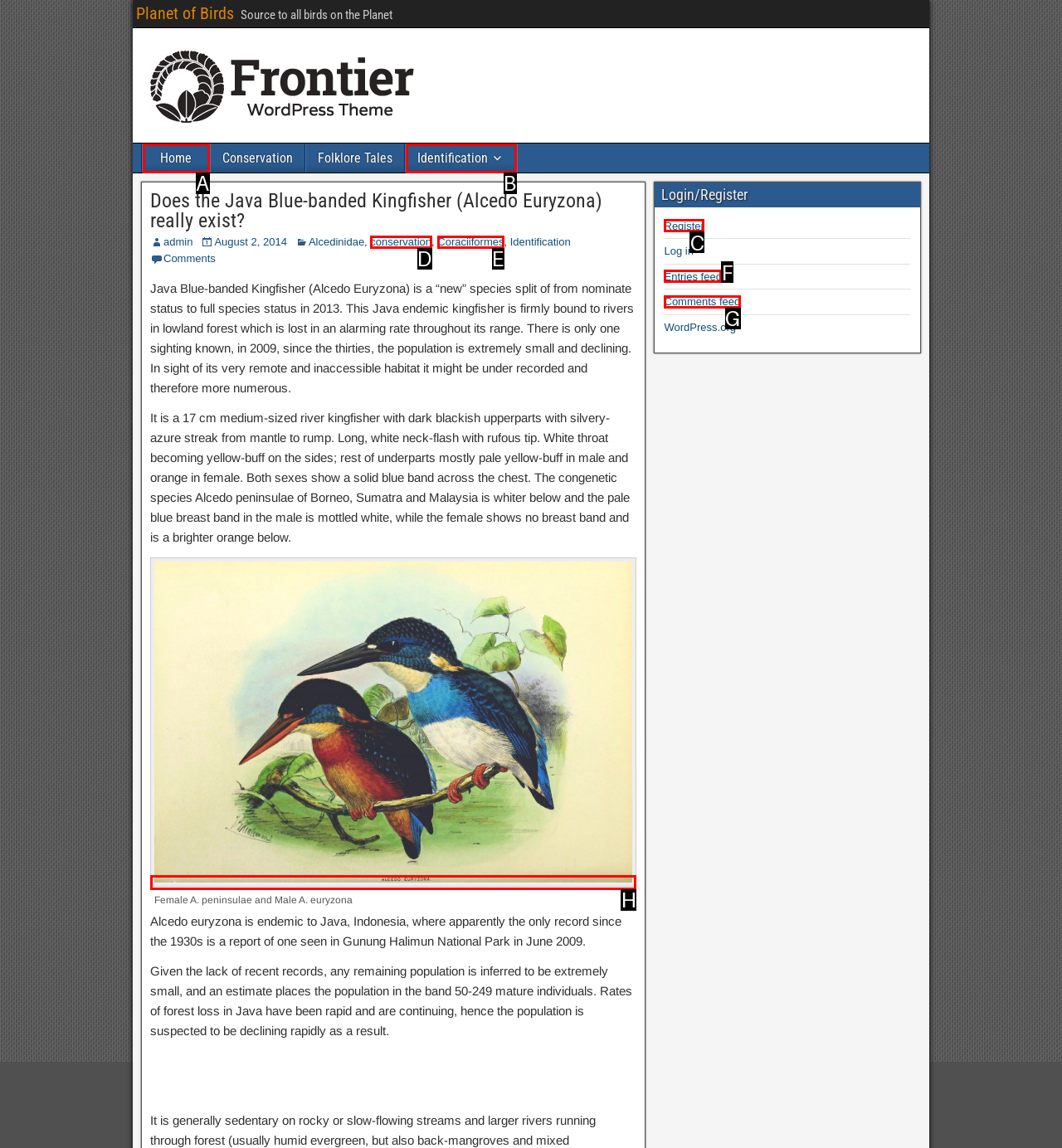Choose the option that best matches the description: Coraciiformes
Indicate the letter of the matching option directly.

E